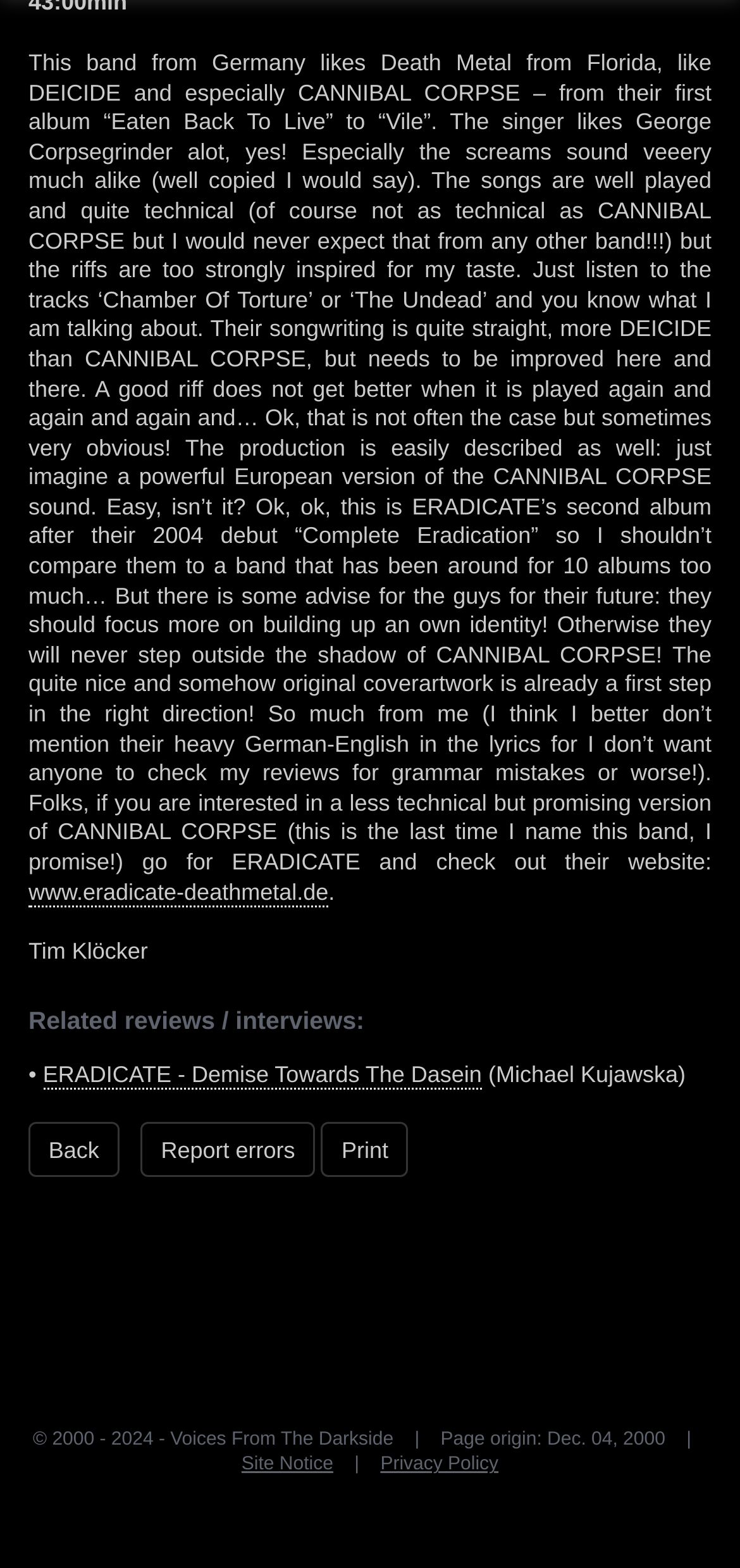Determine the bounding box for the UI element that matches this description: "Print".

[0.434, 0.715, 0.552, 0.751]